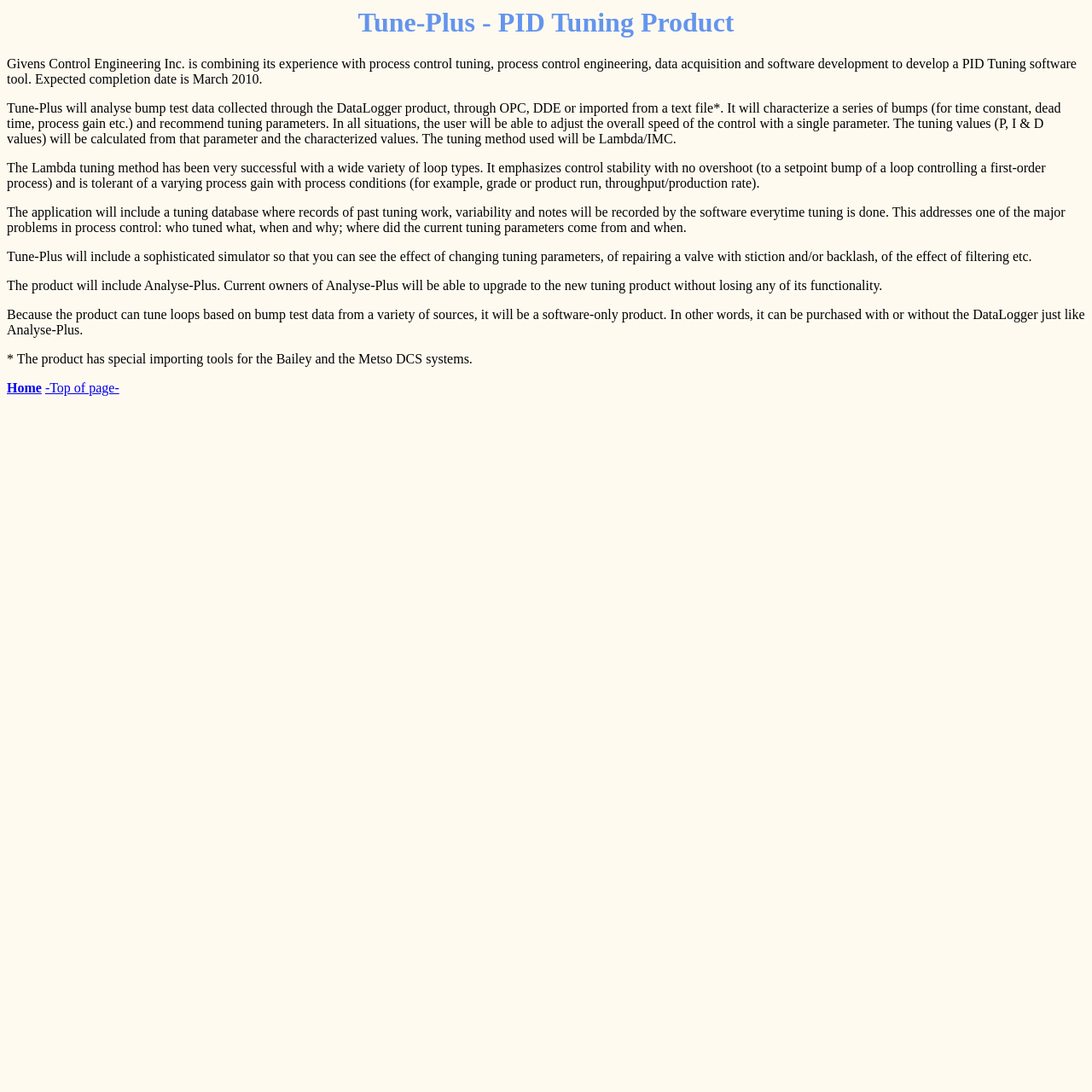Extract the main title from the webpage and generate its text.

Tune-Plus - PID Tuning Product